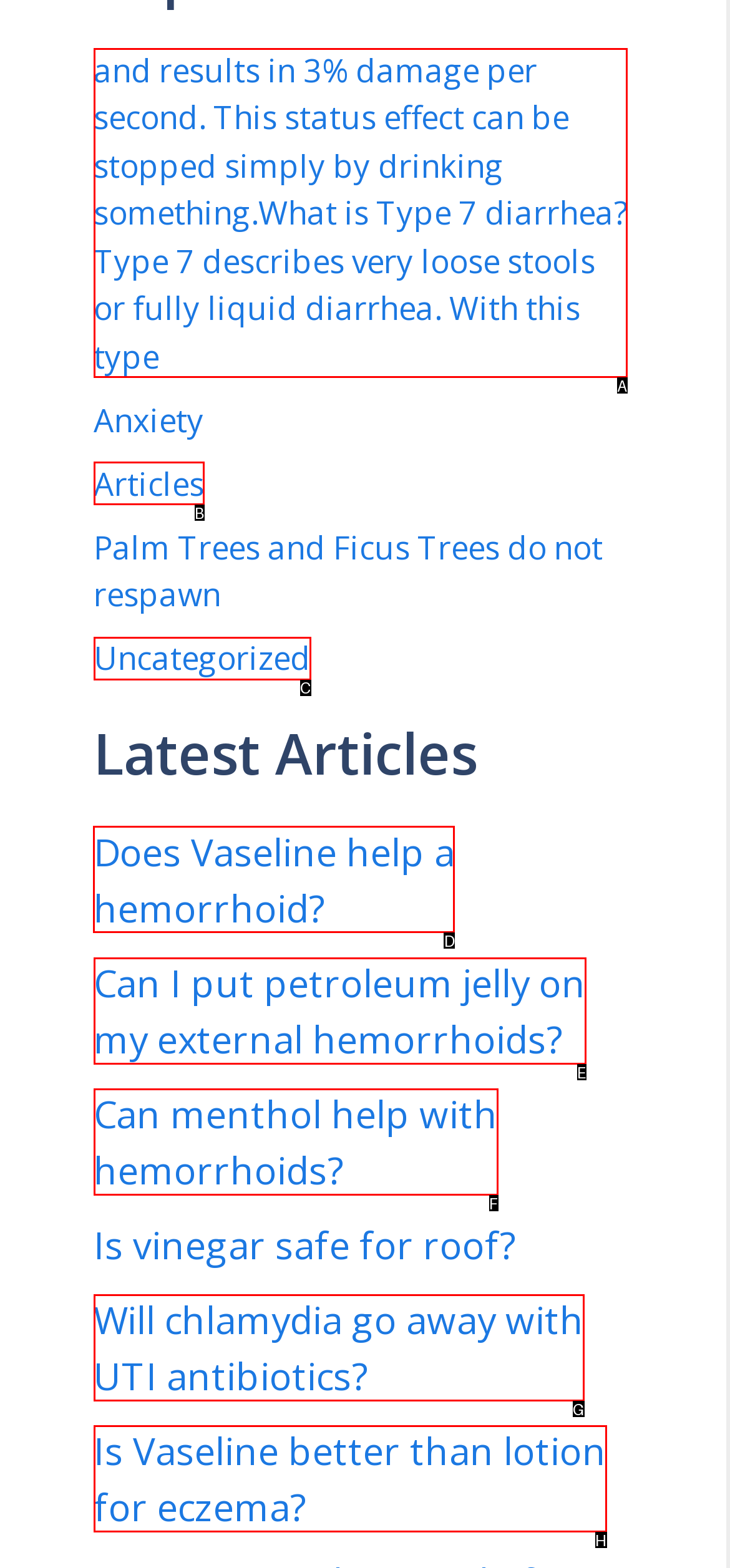Tell me which one HTML element I should click to complete the following instruction: Learn about hemorrhoids and Vaseline
Answer with the option's letter from the given choices directly.

D